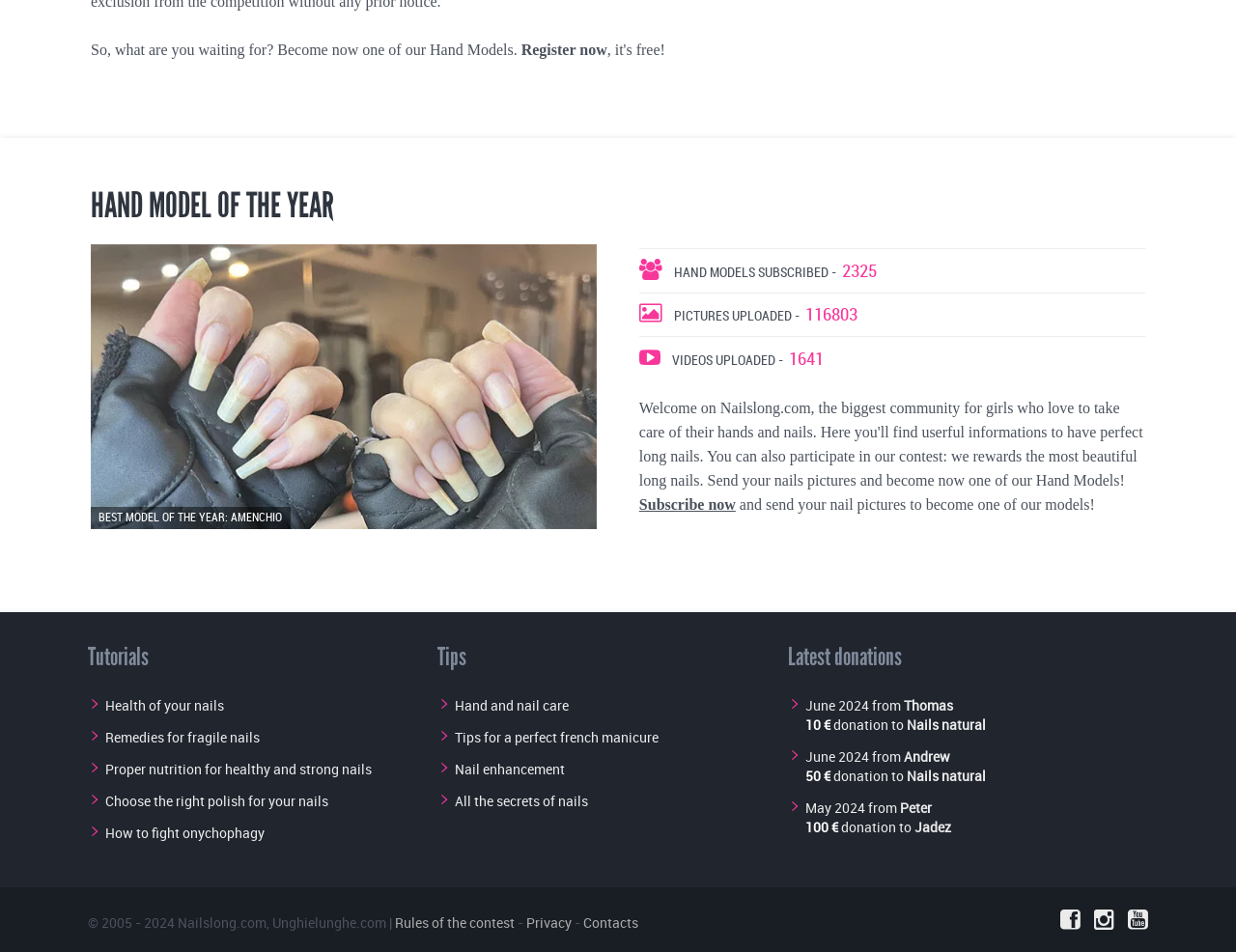Identify the bounding box for the described UI element: "Jadez".

[0.74, 0.859, 0.769, 0.879]